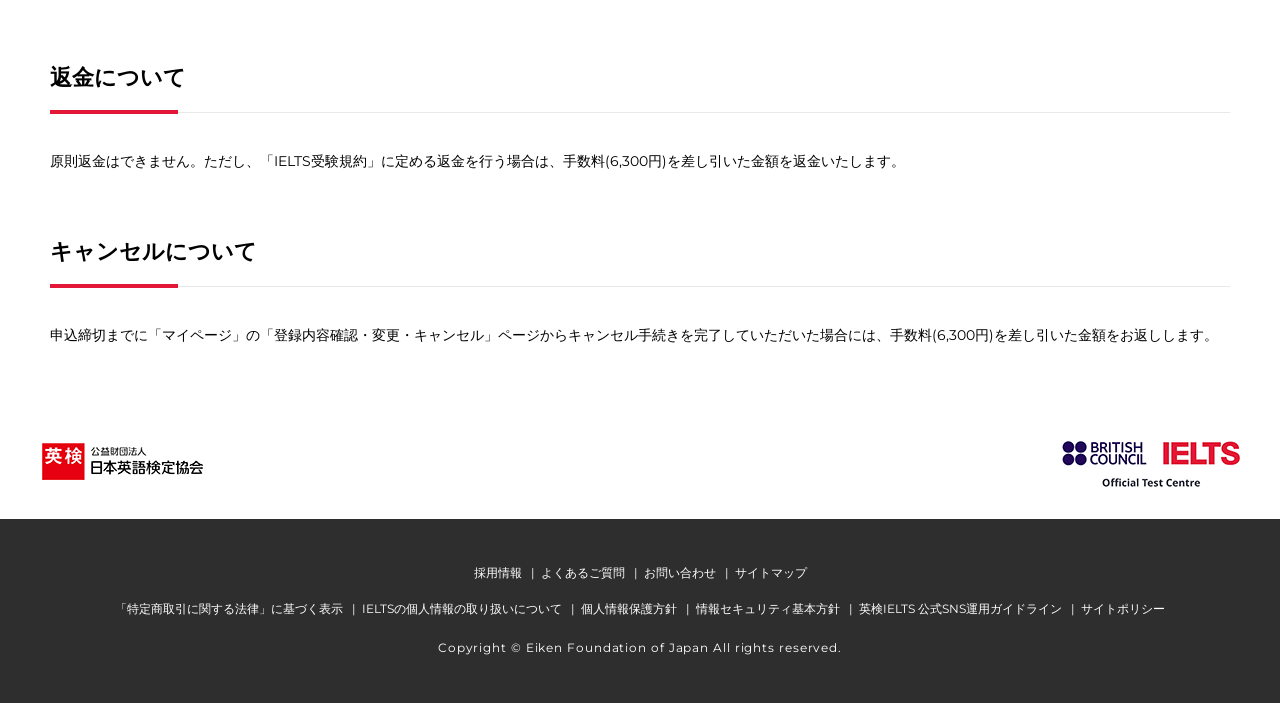Show the bounding box coordinates of the region that should be clicked to follow the instruction: "click the link to public interest incorporated foundation Japan English test association."

[0.031, 0.627, 0.16, 0.693]